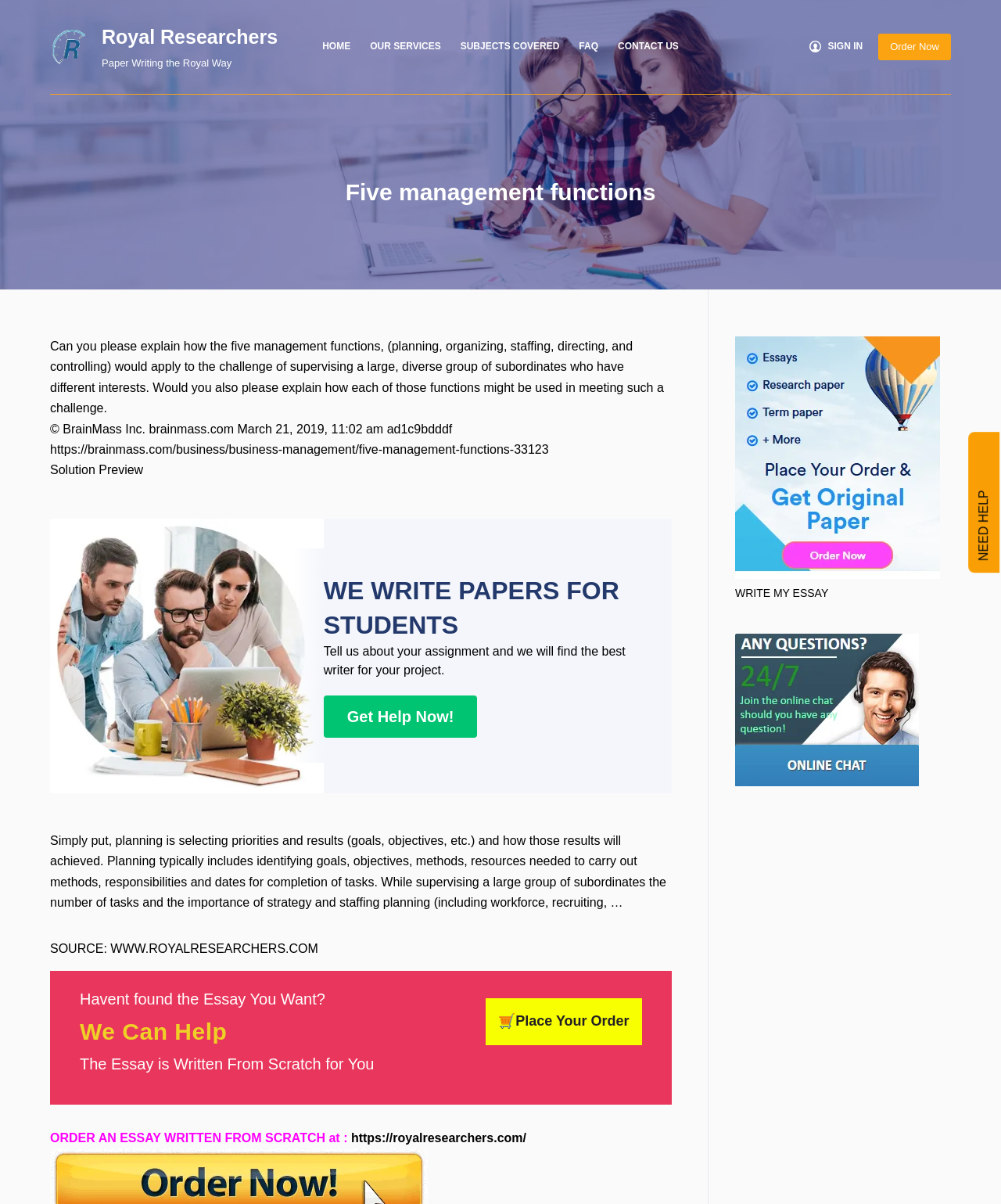From the element description FAQ, predict the bounding box coordinates of the UI element. The coordinates must be specified in the format (top-left x, top-left y, bottom-right x, bottom-right y) and should be within the 0 to 1 range.

[0.569, 0.0, 0.607, 0.078]